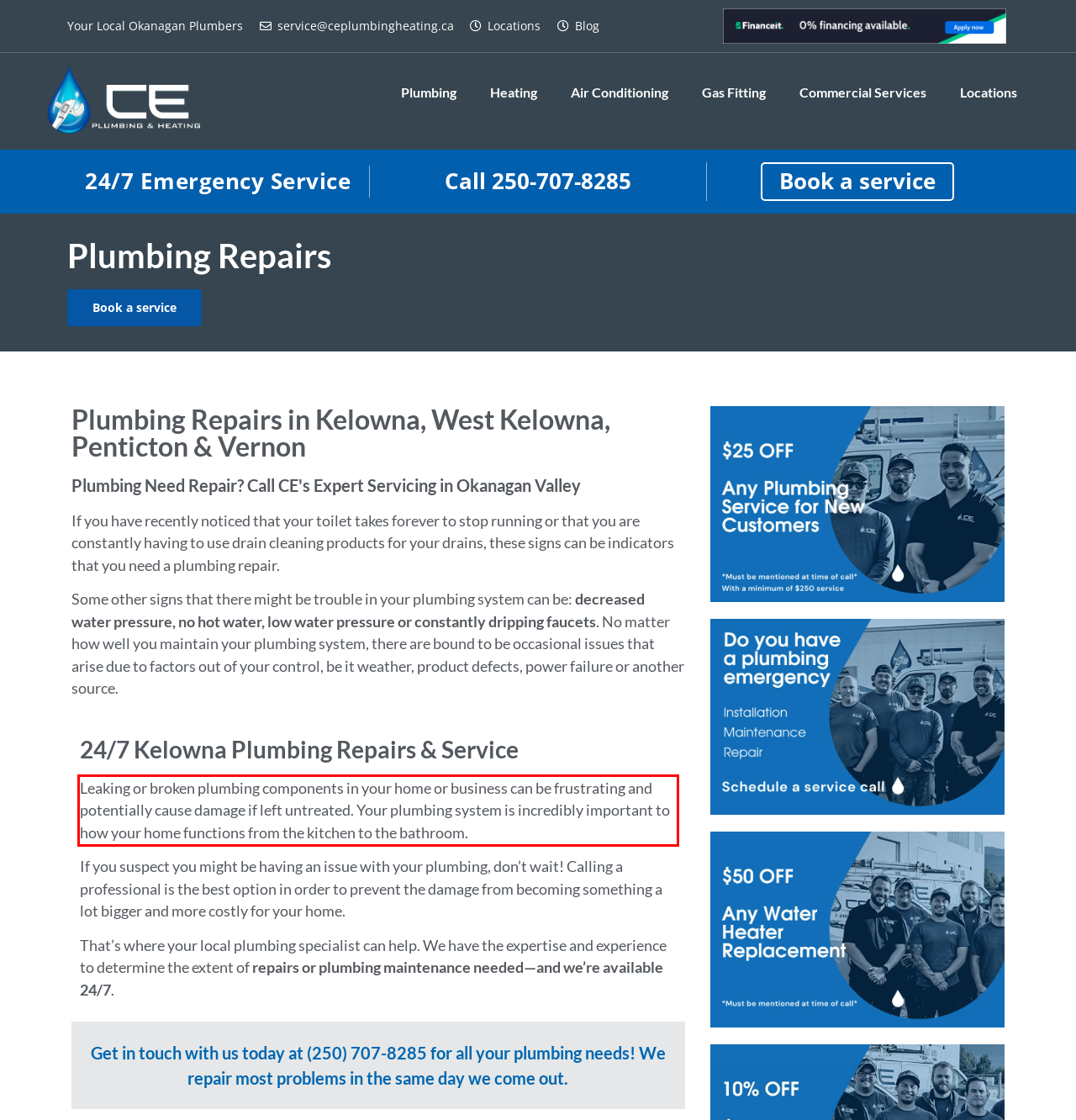Please recognize and transcribe the text located inside the red bounding box in the webpage image.

Leaking or broken plumbing components in your home or business can be frustrating and potentially cause damage if left untreated. Your plumbing system is incredibly important to how your home functions from the kitchen to the bathroom.